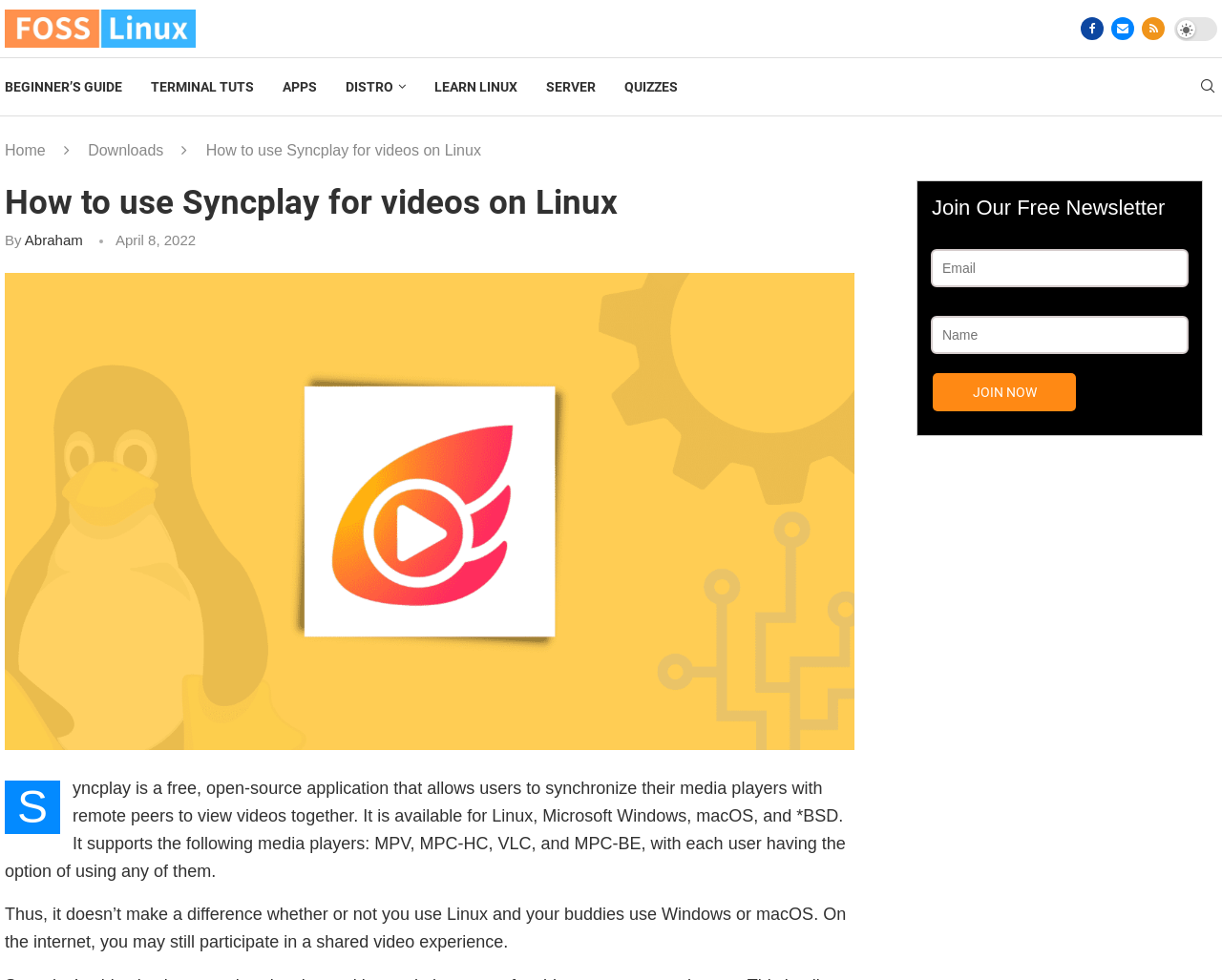Please identify the coordinates of the bounding box that should be clicked to fulfill this instruction: "Click on the 'Join Now' button".

[0.764, 0.381, 0.881, 0.42]